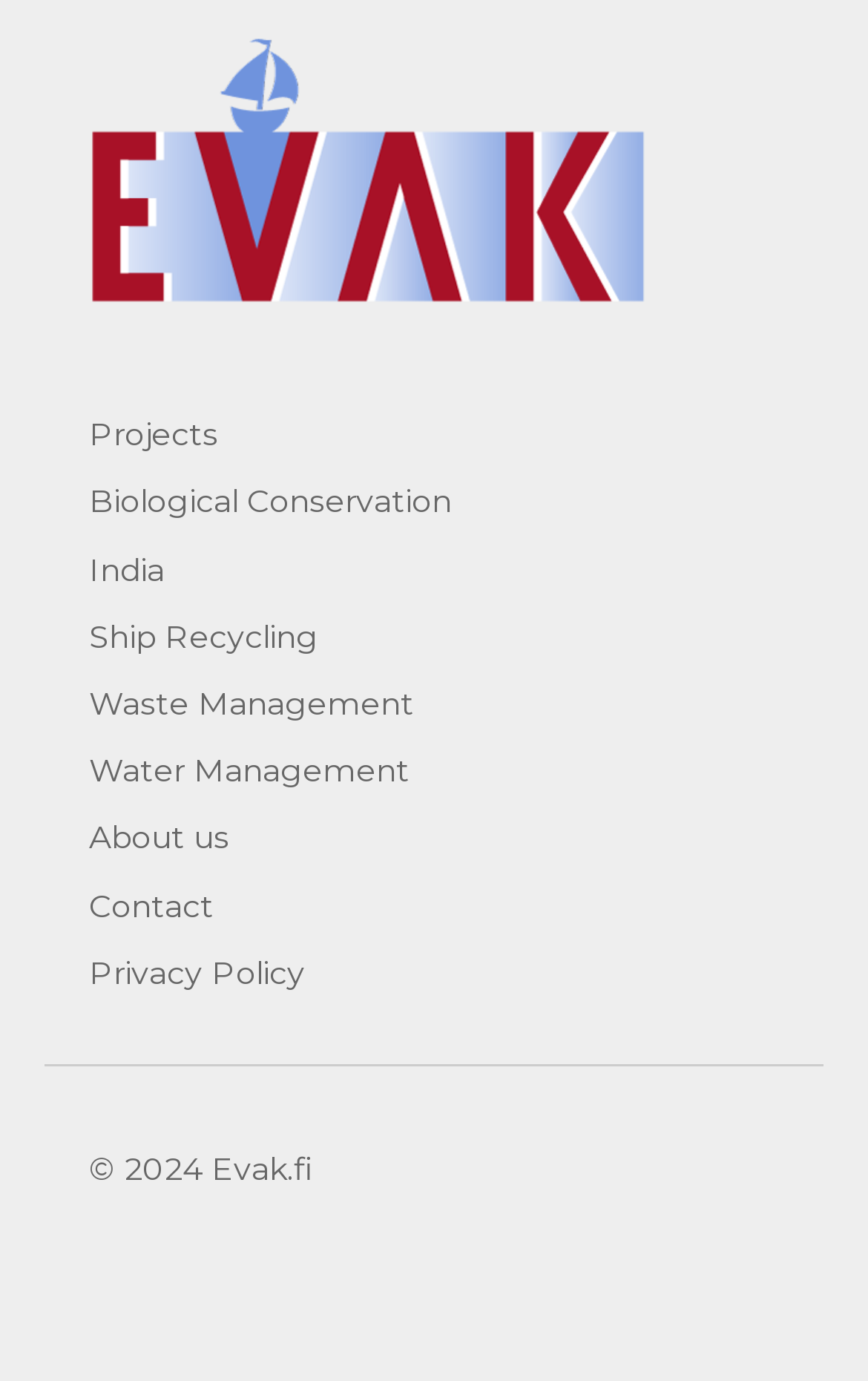Please determine the bounding box coordinates of the element's region to click for the following instruction: "Explore Agriculture & Farming".

None